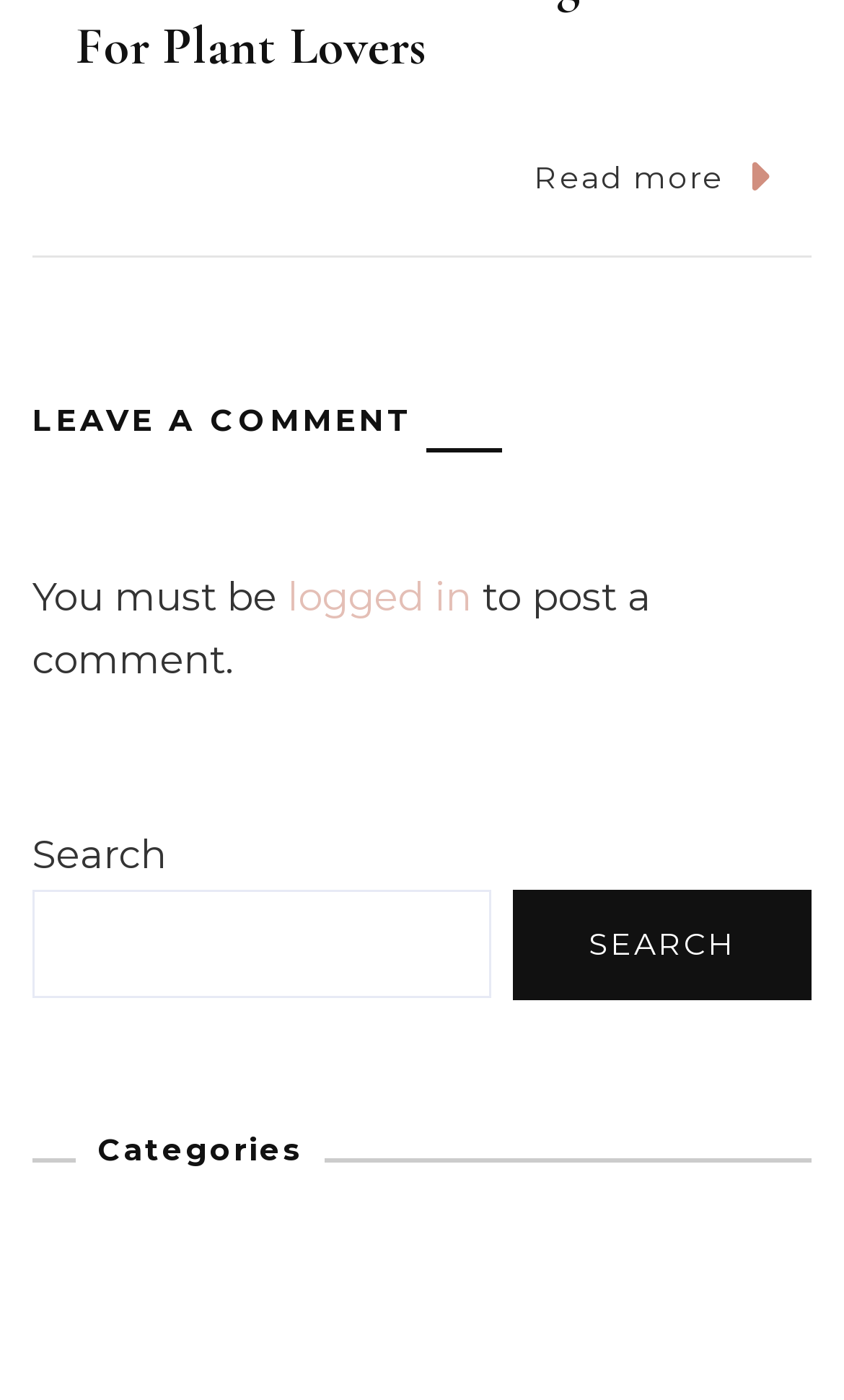Based on the provided description, "Search", find the bounding box of the corresponding UI element in the screenshot.

[0.608, 0.549, 0.962, 0.628]